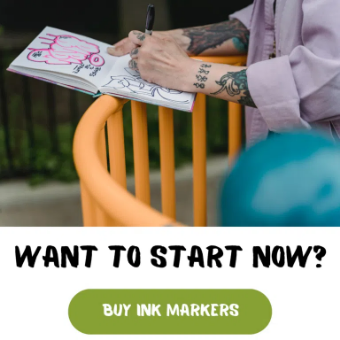Answer the question below using just one word or a short phrase: 
What is the purpose of the text overlay?

To invite viewers to explore their own artistic journey